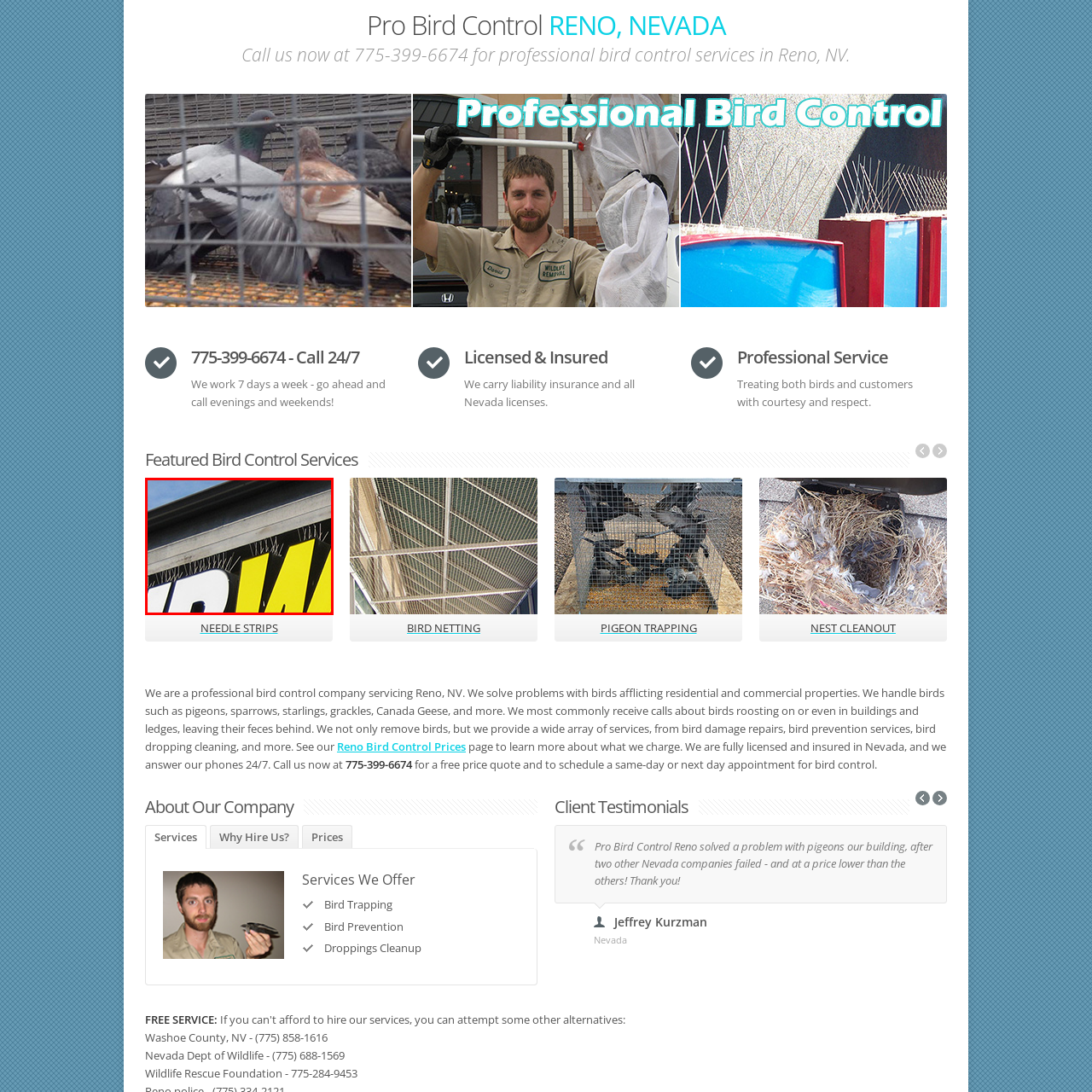Narrate the specific details and elements found within the red-bordered image.

The image showcases a close-up view of needle strips, a type of bird control device designed to deter birds from landing on ledges and rooftops. The pointed strips, made of metal or plastic, are strategically placed along the edge of a surface, preventing birds from perching and causing nuisance. This method is part of a professional bird control service, ensuring properties remain clean and free from bird-related issues, such as feces accumulation. The visual emphasizes the practical application of bird prevention measures in urban environments.